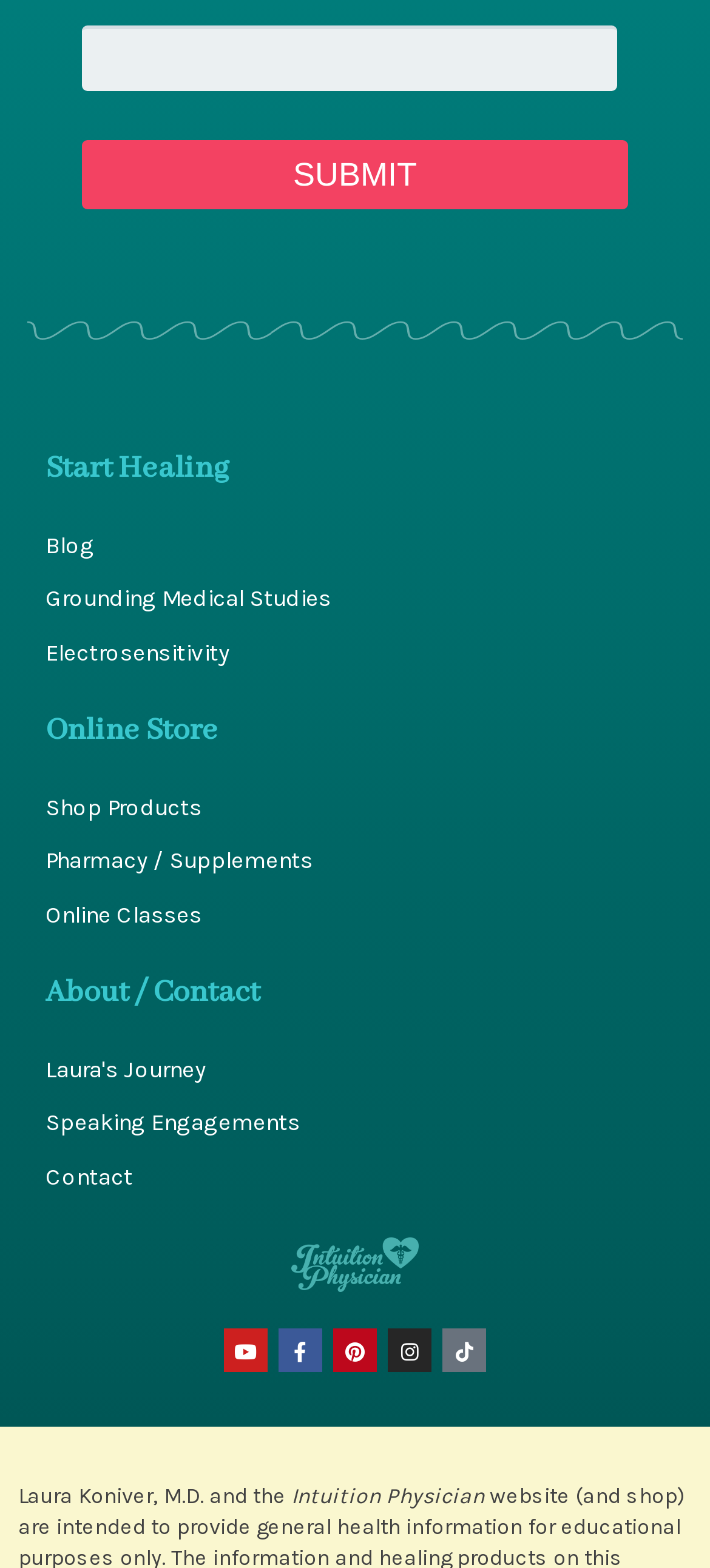Locate the bounding box coordinates of the area to click to fulfill this instruction: "Shop online products". The bounding box should be presented as four float numbers between 0 and 1, in the order [left, top, right, bottom].

[0.064, 0.502, 0.936, 0.53]